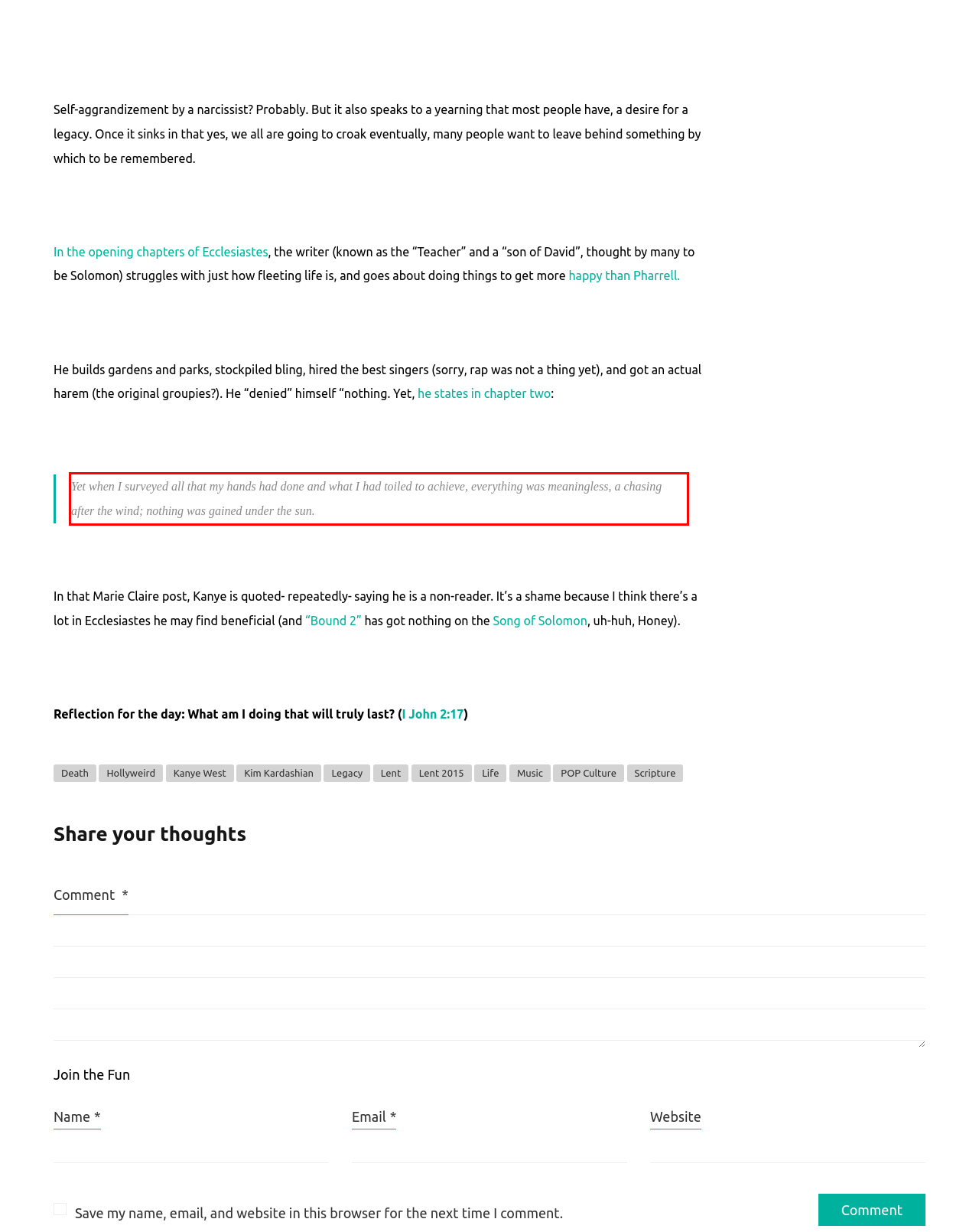From the provided screenshot, extract the text content that is enclosed within the red bounding box.

Yet when I surveyed all that my hands had done and what I had toiled to achieve, everything was meaningless, a chasing after the wind; nothing was gained under the sun.